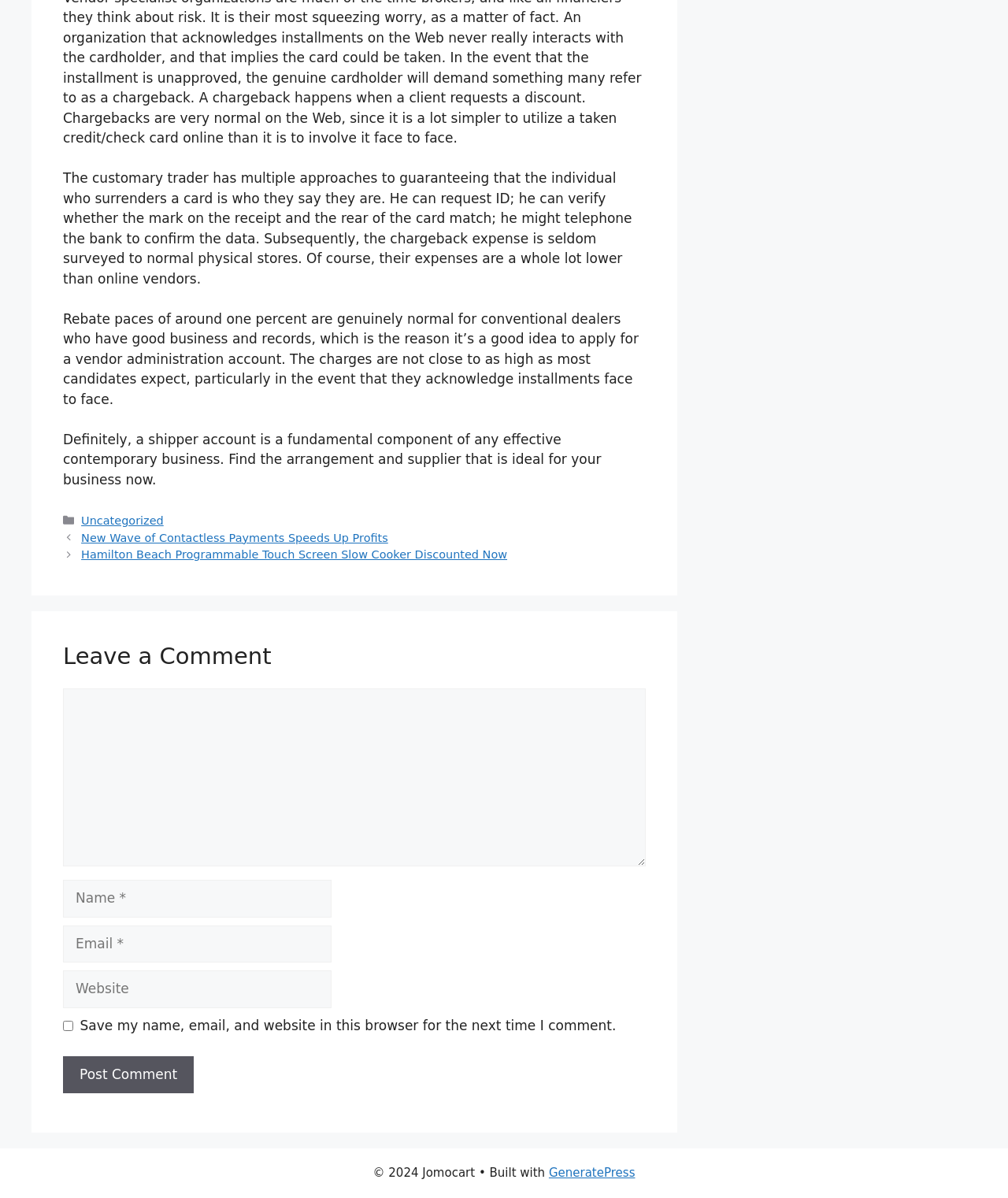Please identify the bounding box coordinates of the area that needs to be clicked to follow this instruction: "Click the 'Uncategorized' link".

[0.081, 0.429, 0.162, 0.44]